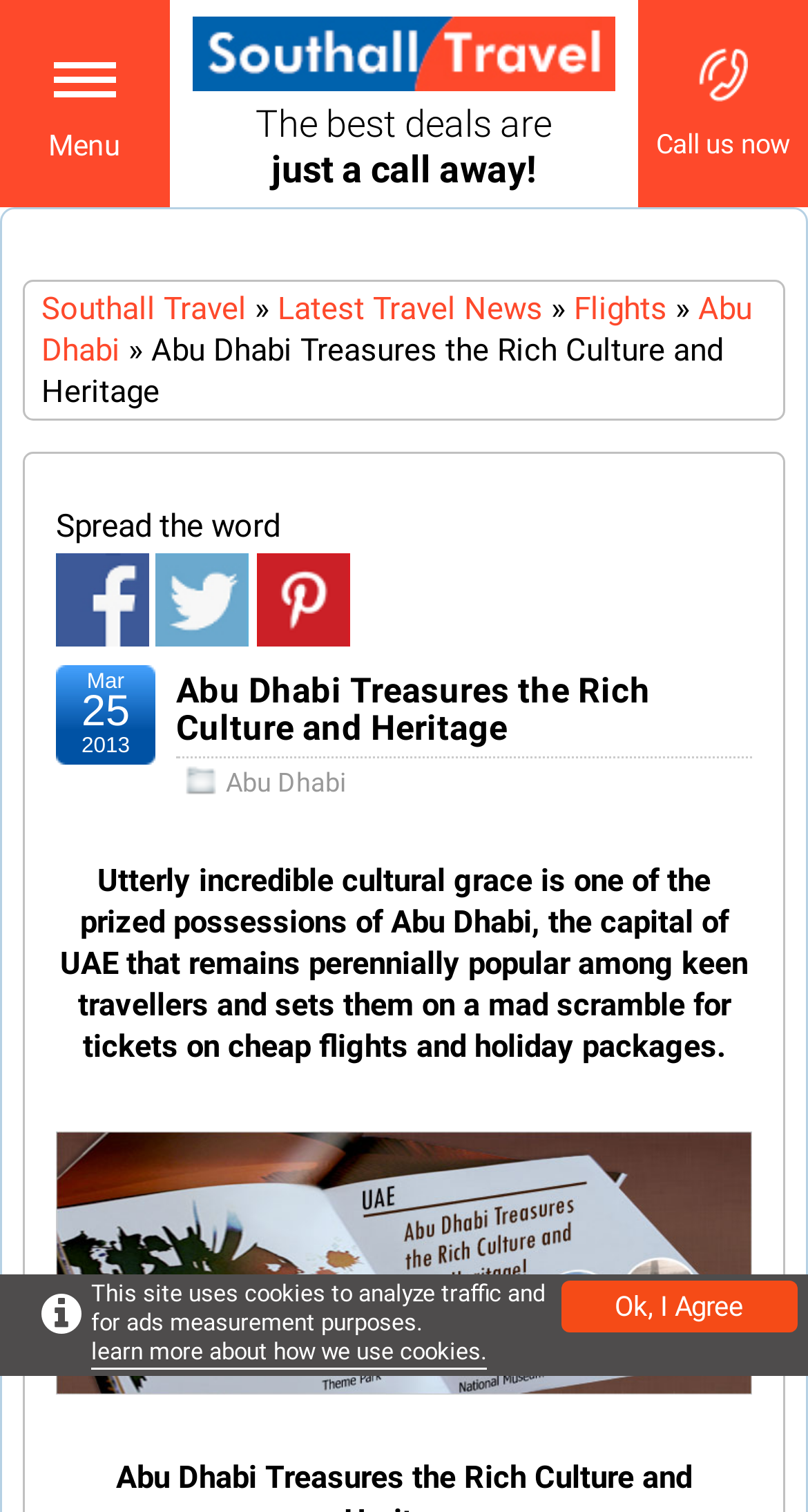Generate a thorough caption detailing the webpage content.

The webpage is about Abu Dhabi's rich culture and heritage, with a focus on travel and tourism. At the top left corner, there is a "Close Menu" link, followed by the "Southall Travel" logo, which is an image with a link. Below the logo, there is a promotional message "The best deals are just a call away!" with a "Call us now" button on the right side.

On the top navigation bar, there are links to "Southall Travel", "Latest Travel News", "Flights", and "Abu Dhabi". The "Abu Dhabi" link is followed by a breadcrumb trail "» Abu Dhabi Treasures the Rich Culture and Heritage".

The main content area has a heading "Abu Dhabi Treasures the Rich Culture and Heritage" with a link to the same title. Below the heading, there is a brief introduction to Abu Dhabi's cultural grace, followed by a link to "Abu Dhabi treasures the rich culture and heritage" with an associated image.

On the right side, there is a section to subscribe to the newsletter, with input fields for title, first name, last name, and email. There is also a message about the site using cookies, with a link to learn more about it.

At the bottom of the page, there is a button "Ok, I Agree" to accept the cookie policy.